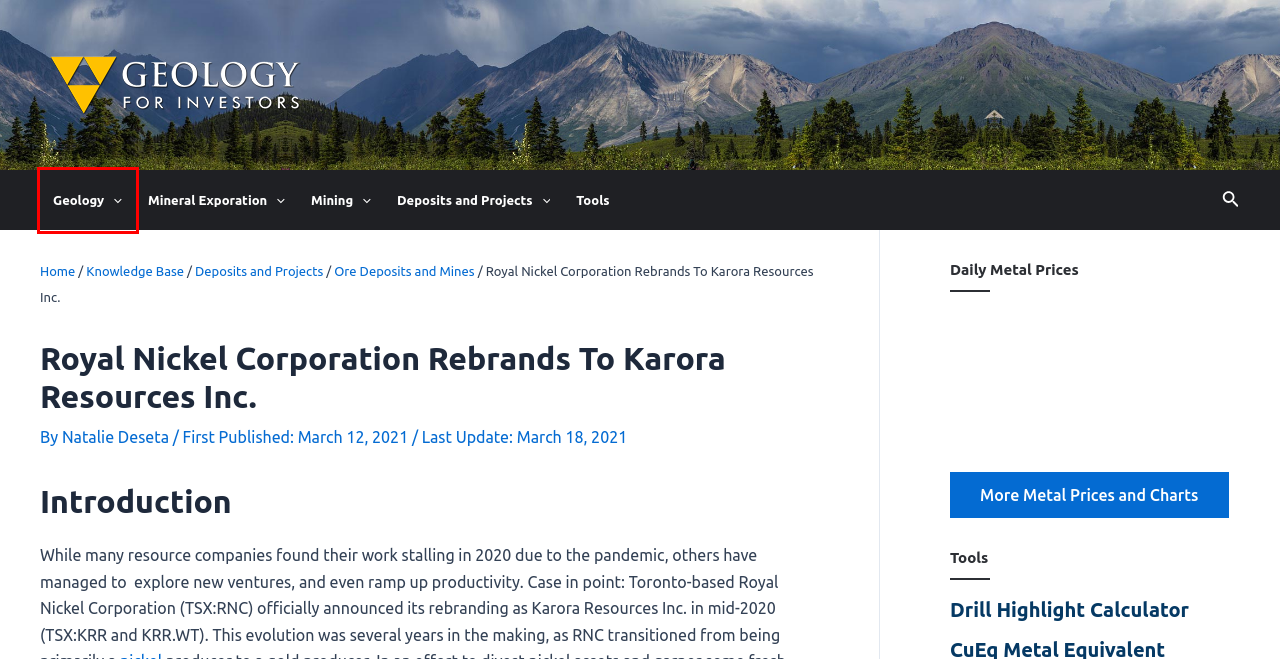You have a screenshot of a webpage with a red bounding box around an element. Identify the webpage description that best fits the new page that appears after clicking the selected element in the red bounding box. Here are the candidates:
A. Ore Deposits and Mines | Geology for Investors
B. Drill Highlight Calculator | Geology for Investors
C. Mineral Exporation | Geology for Investors
D. Daily Metal Price: Free Metal Price Tables and Charts
E. Mining | Geology for Investors
F. Geology | Geology for Investors
G. Deposits and Projects | Geology for Investors
H. Knowledge Base | Geology for Investors

F